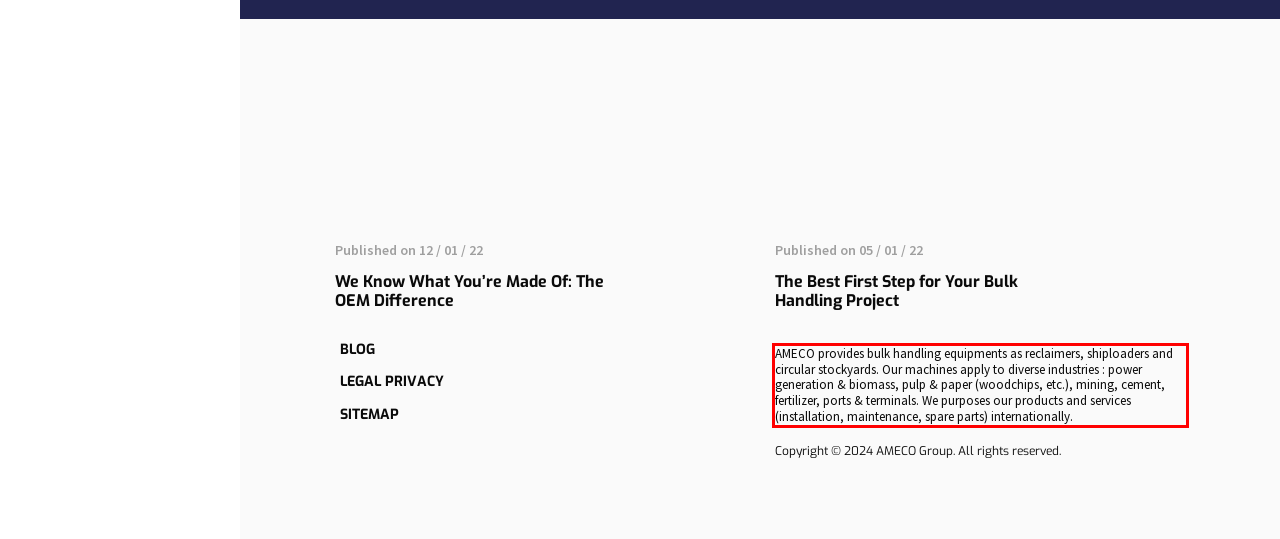You are given a screenshot with a red rectangle. Identify and extract the text within this red bounding box using OCR.

AMECO provides bulk handling equipments as reclaimers, shiploaders and circular stockyards. Our machines apply to diverse industries : power generation & biomass, pulp & paper (woodchips, etc.), mining, cement, fertilizer, ports & terminals. We purposes our products and services (installation, maintenance, spare parts) internationally.